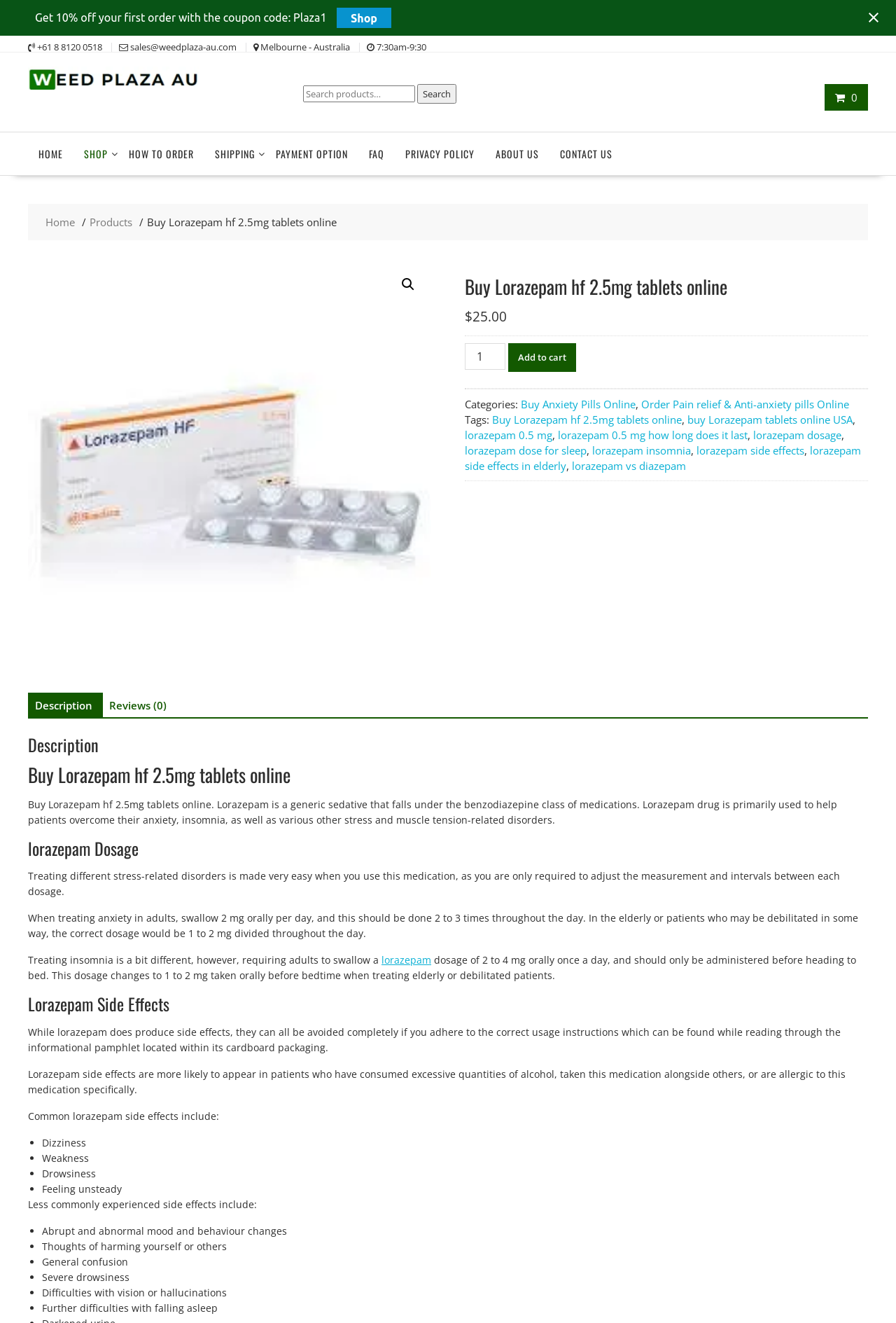Please answer the following query using a single word or phrase: 
What is the price of Lorazepam hf 2.5mg tablets?

$25.00